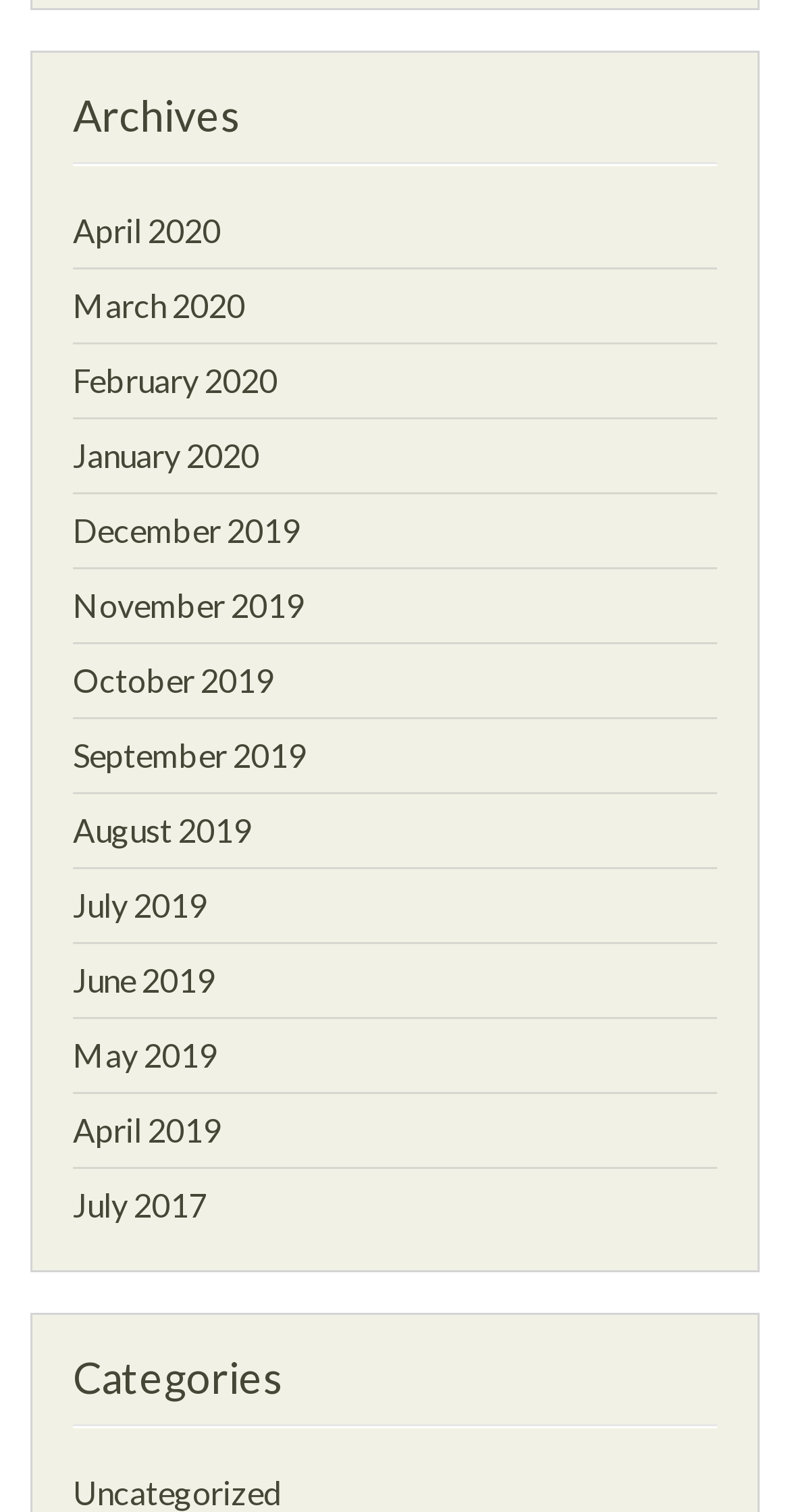Find the bounding box coordinates of the clickable element required to execute the following instruction: "browse categories". Provide the coordinates as four float numbers between 0 and 1, i.e., [left, top, right, bottom].

[0.092, 0.896, 0.908, 0.945]